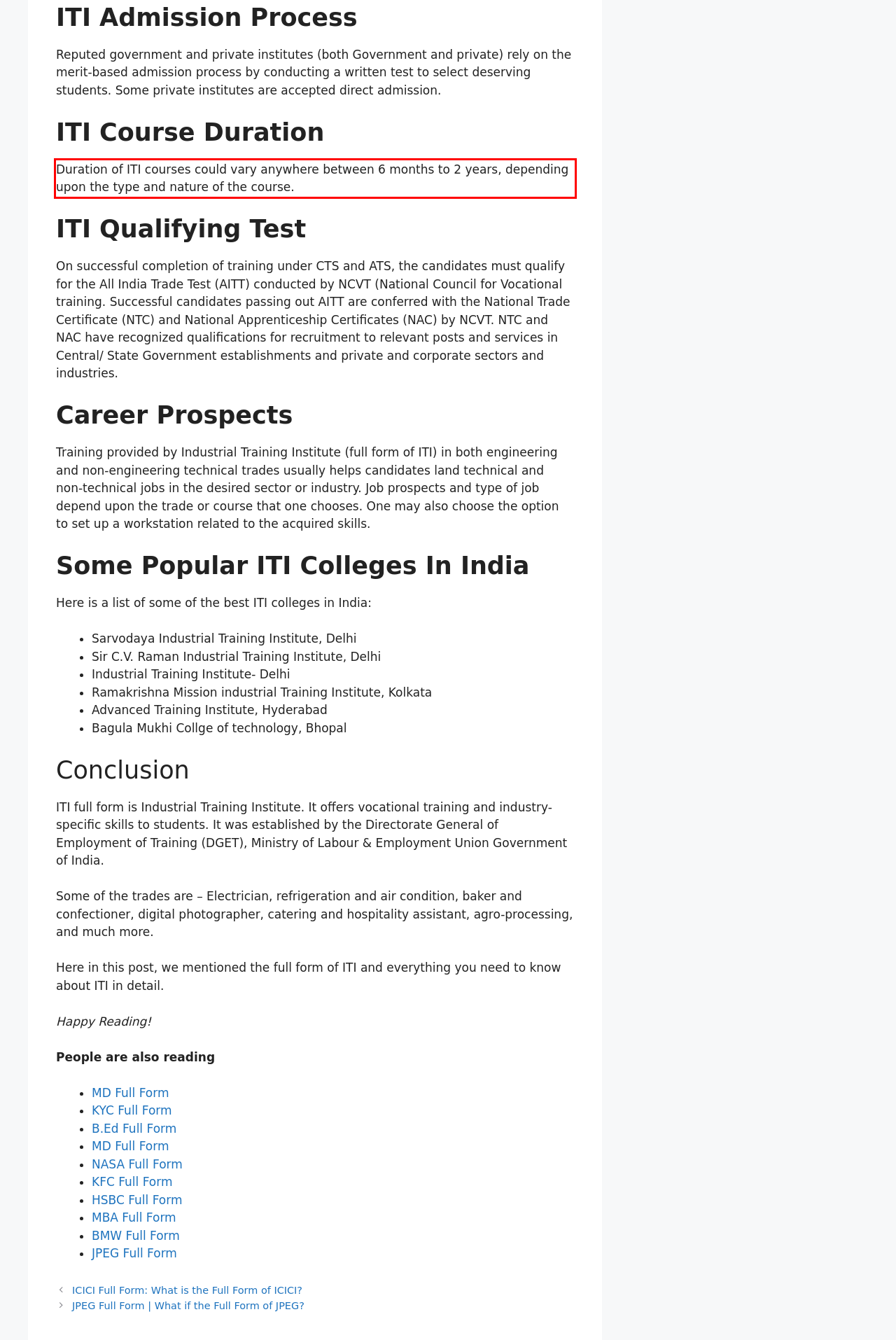Identify the text within the red bounding box on the webpage screenshot and generate the extracted text content.

Duration of ITI courses could vary anywhere between 6 months to 2 years, depending upon the type and nature of the course.